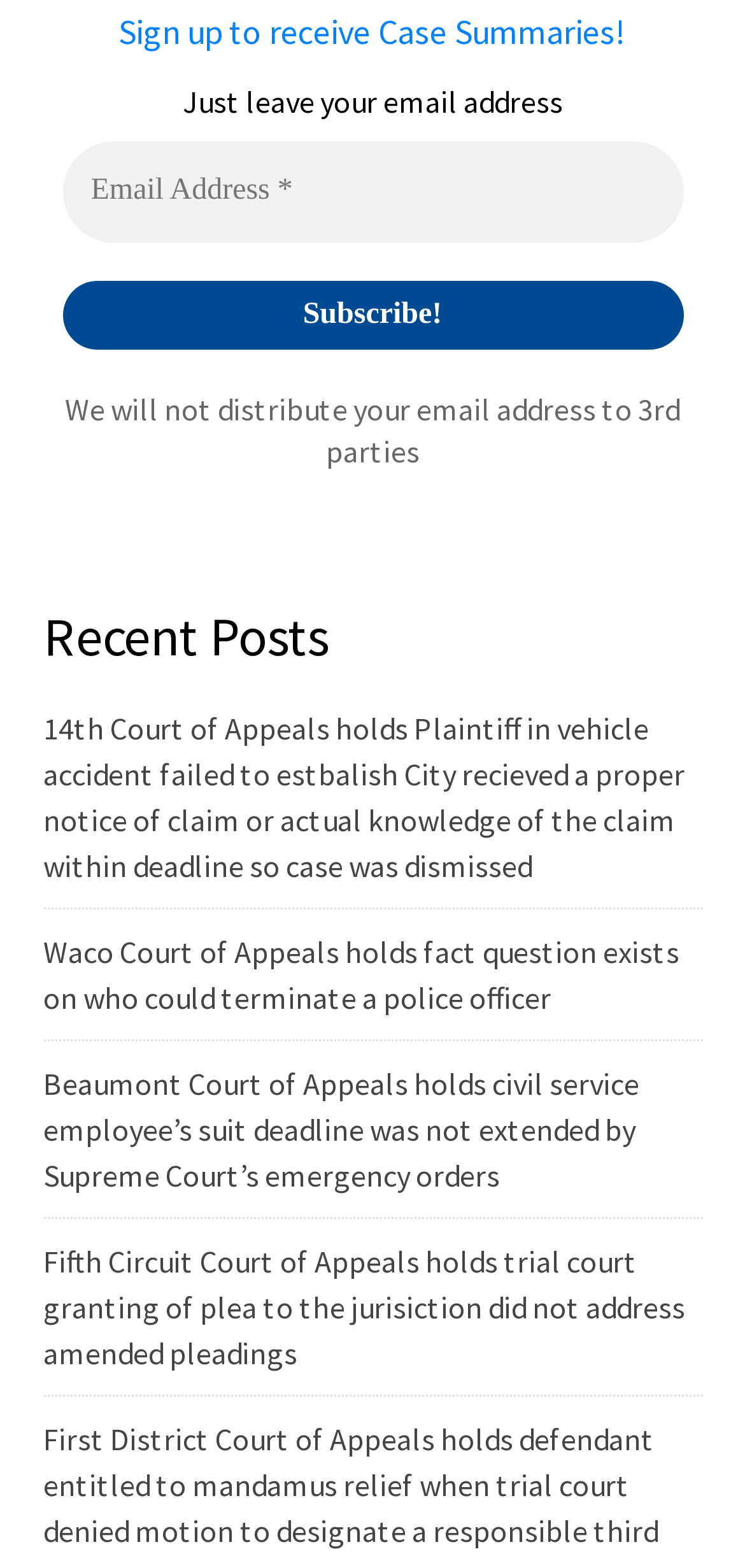Locate and provide the bounding box coordinates for the HTML element that matches this description: "value="Subscribe!"".

[0.083, 0.179, 0.917, 0.223]